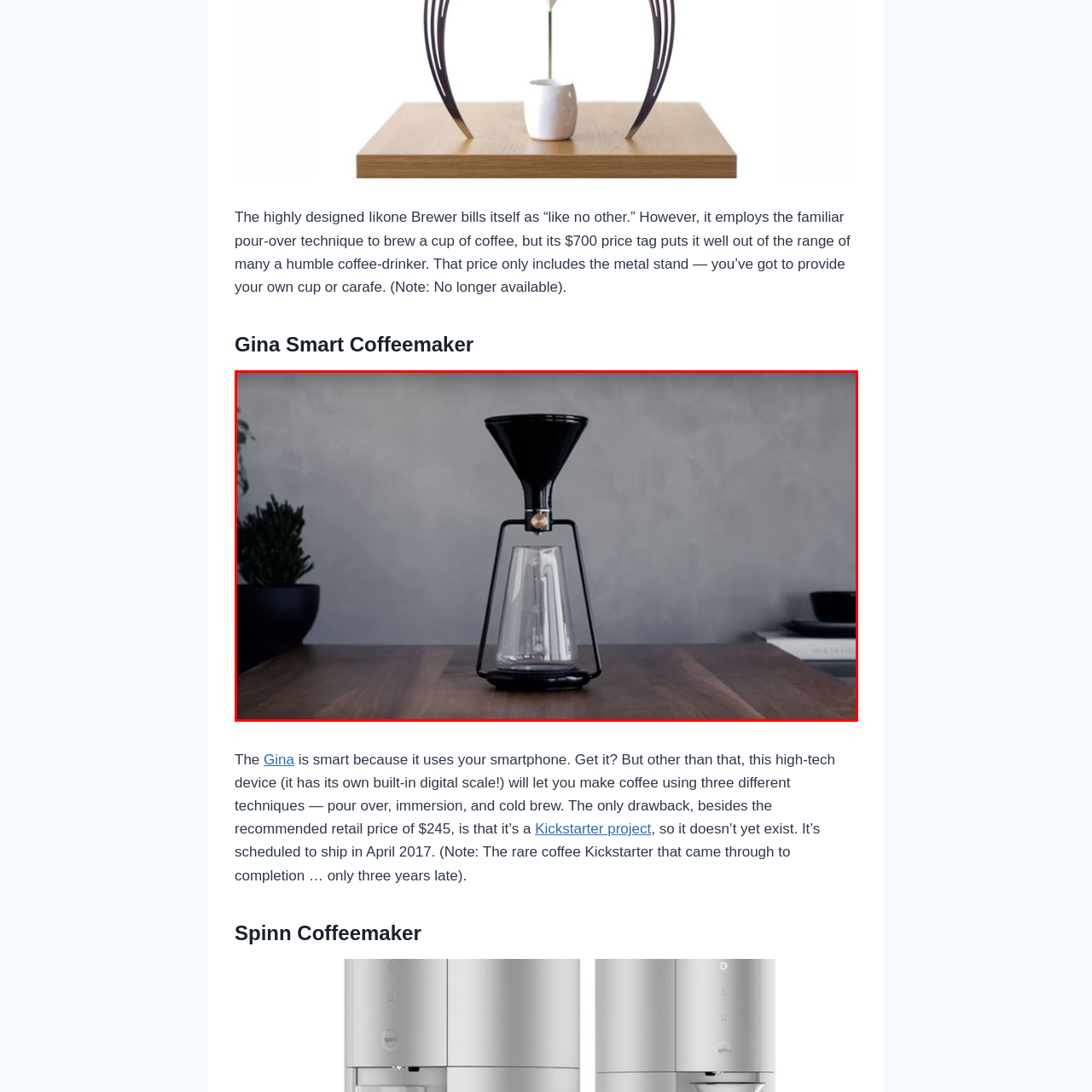What brewing technique does the Iikone Brewer use?  
Carefully review the image highlighted by the red outline and respond with a comprehensive answer based on the image's content.

The caption states that the Iikone Brewer 'utilizes the classic pour-over technique to create a rich cup of coffee', which indicates the brewing technique used by the device.